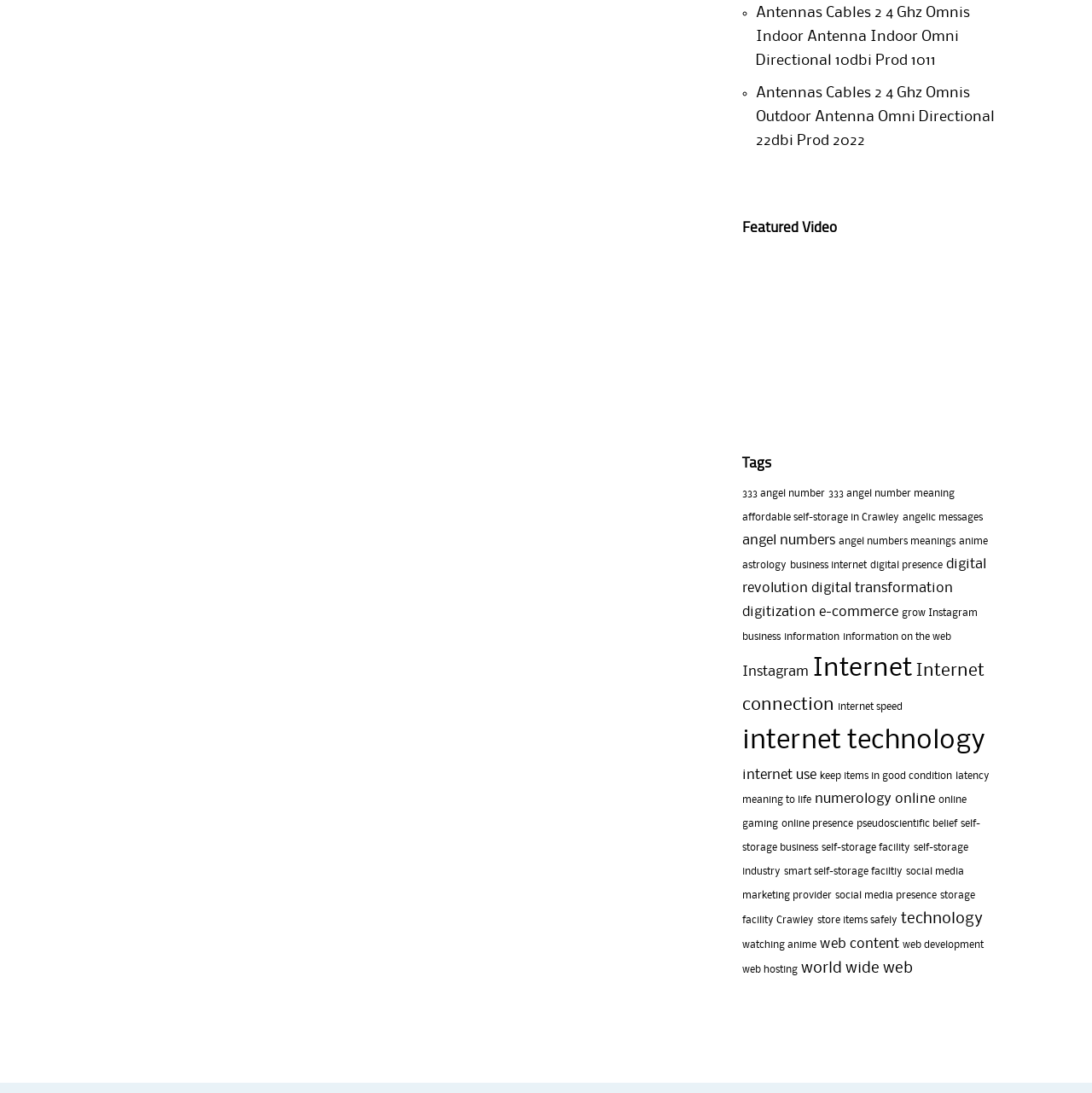Using the information shown in the image, answer the question with as much detail as possible: How many items are related to 'angel numbers'?

The webpage has a list of links under the 'Tags' section, and two of them are related to 'angel numbers', namely 'angel numbers' and 'angel numbers meanings'.